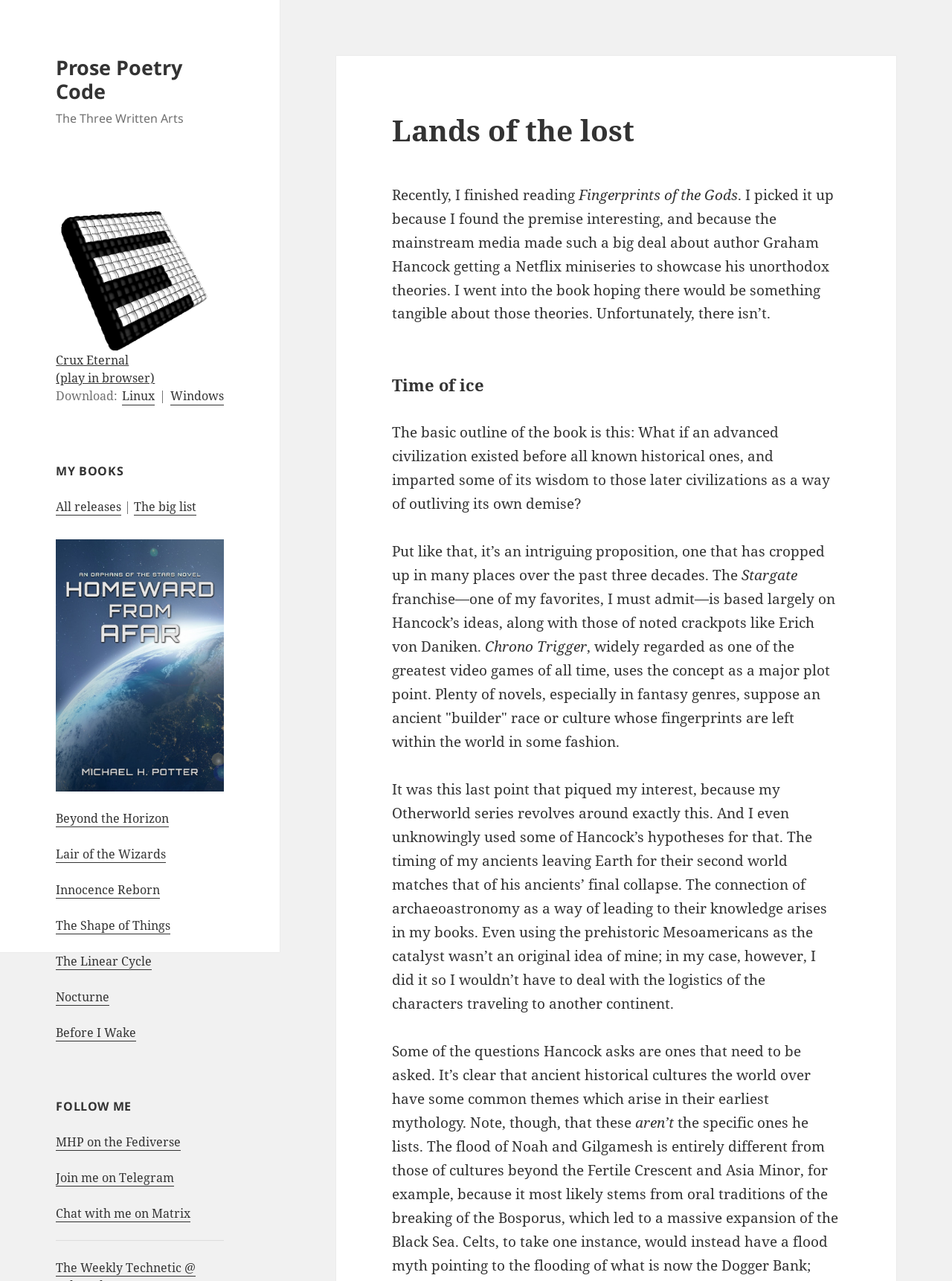How many books are listed under 'MY BOOKS'?
Analyze the screenshot and provide a detailed answer to the question.

I counted the number of links under the 'MY BOOKS' heading, which are 'All releases', 'The big list', 'Beyond the Horizon', 'Lair of the Wizards', 'Innocence Reborn', 'The Shape of Things', 'The Linear Cycle', and 'Nocturne'. There are 8 links in total.